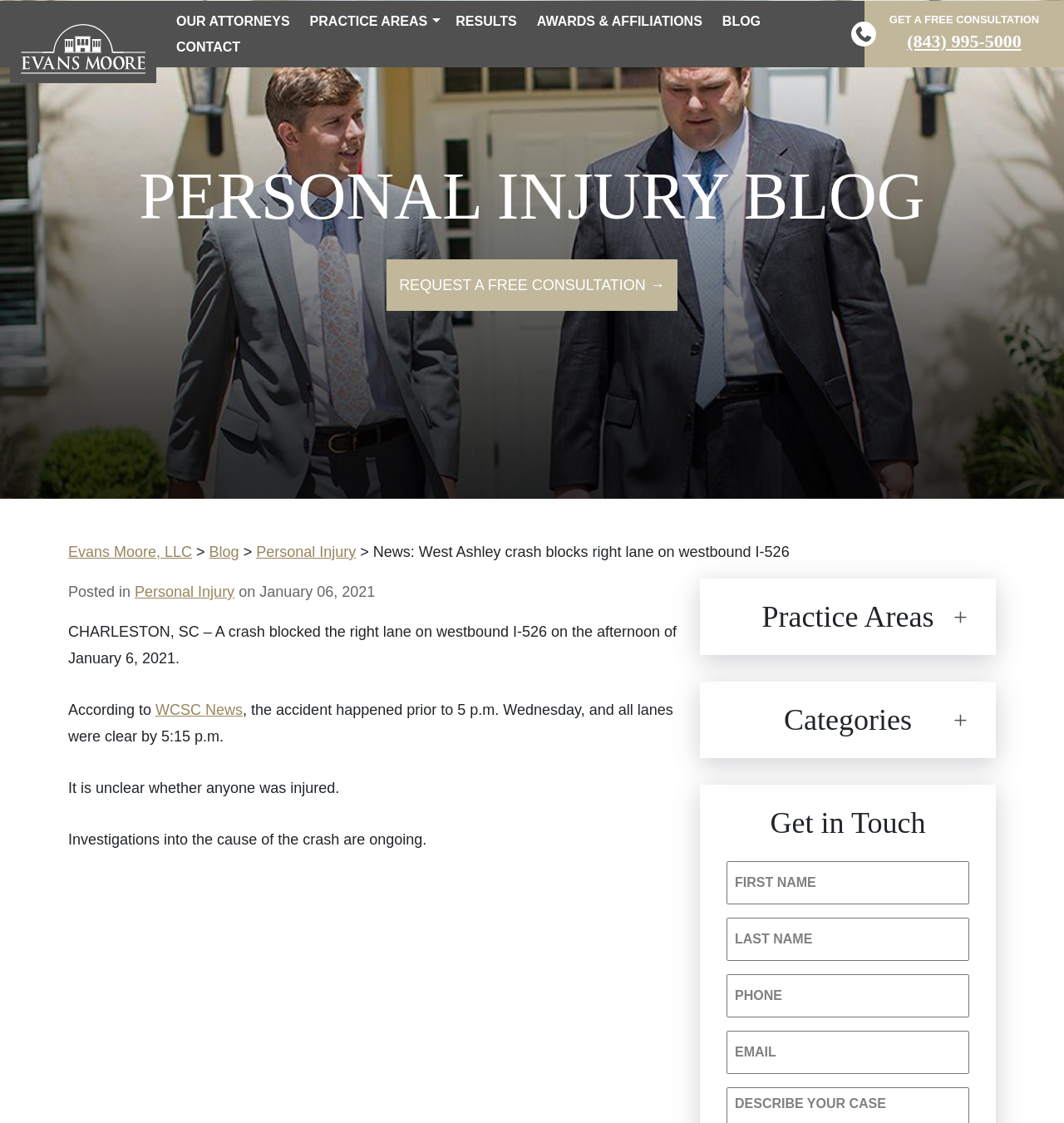Find the bounding box coordinates for the UI element whose description is: "name="input_5"". The coordinates should be four float numbers between 0 and 1, in the format [left, top, right, bottom].

[0.683, 0.816, 0.911, 0.855]